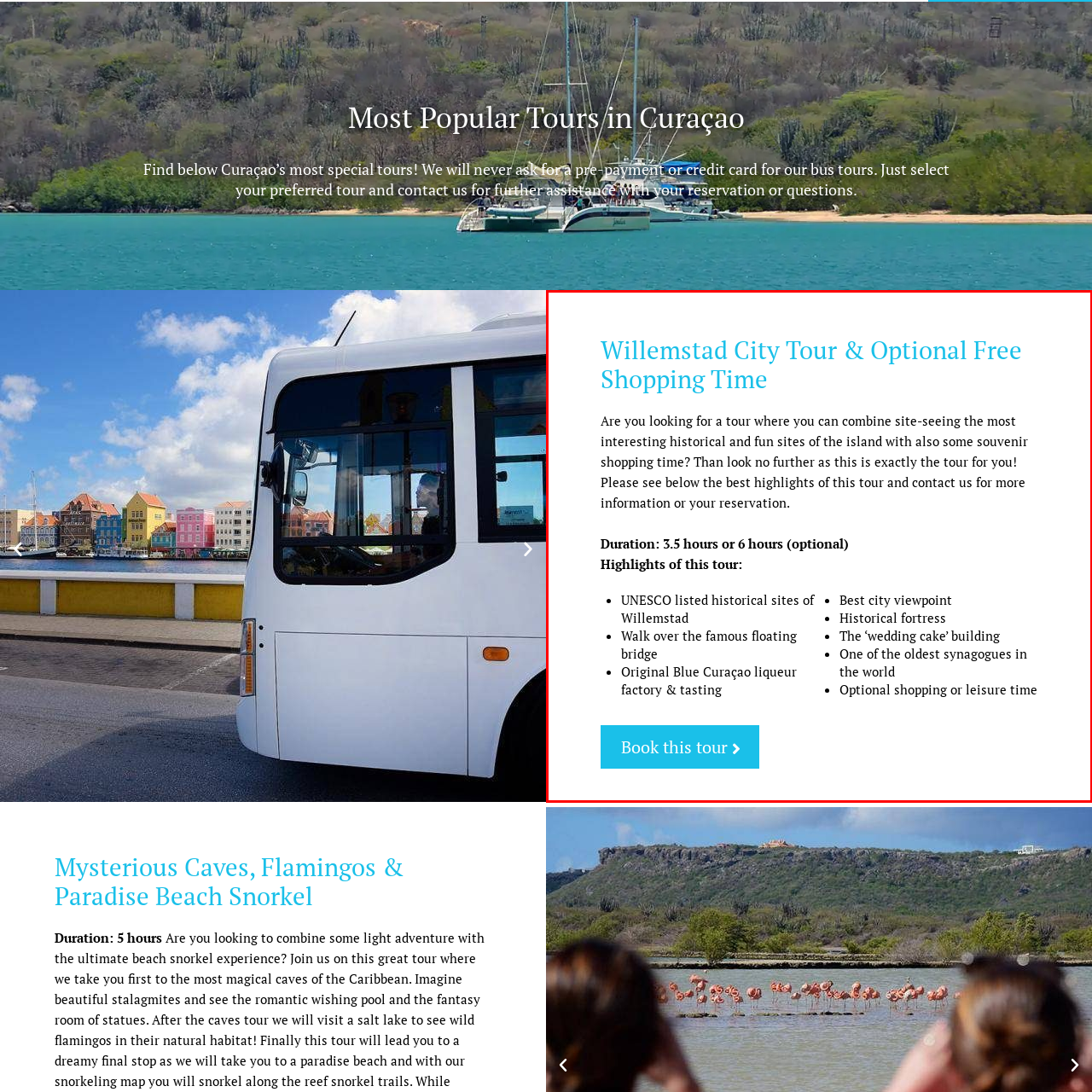Detail the features and components of the image inside the red outline.

The image showcases the "Willemstad City Tour & Optional Free Shopping Time," an enticing offer for travelers eager to explore the rich history and vibrant culture of Curaçao. The text highlights the unique experience of combining sightseeing with the opportunity for souvenir shopping, emphasizing the tour's flexible duration options of either 3.5 or 6 hours. 

Key attractions featured in the tour include UNESCO-listed historical sites, a walk over the famous floating bridge, a visit to the Original Blue Curaçao liqueur factory for tastings, and several notable cultural landmarks such as the best city viewpoint, a historical fortress, the iconic 'wedding cake' building, one of the oldest synagogues in the world, and optional shopping or leisure time. 

The call to action invites potential participants to book the tour, ensuring a memorable experience filled with exploration and relaxation.